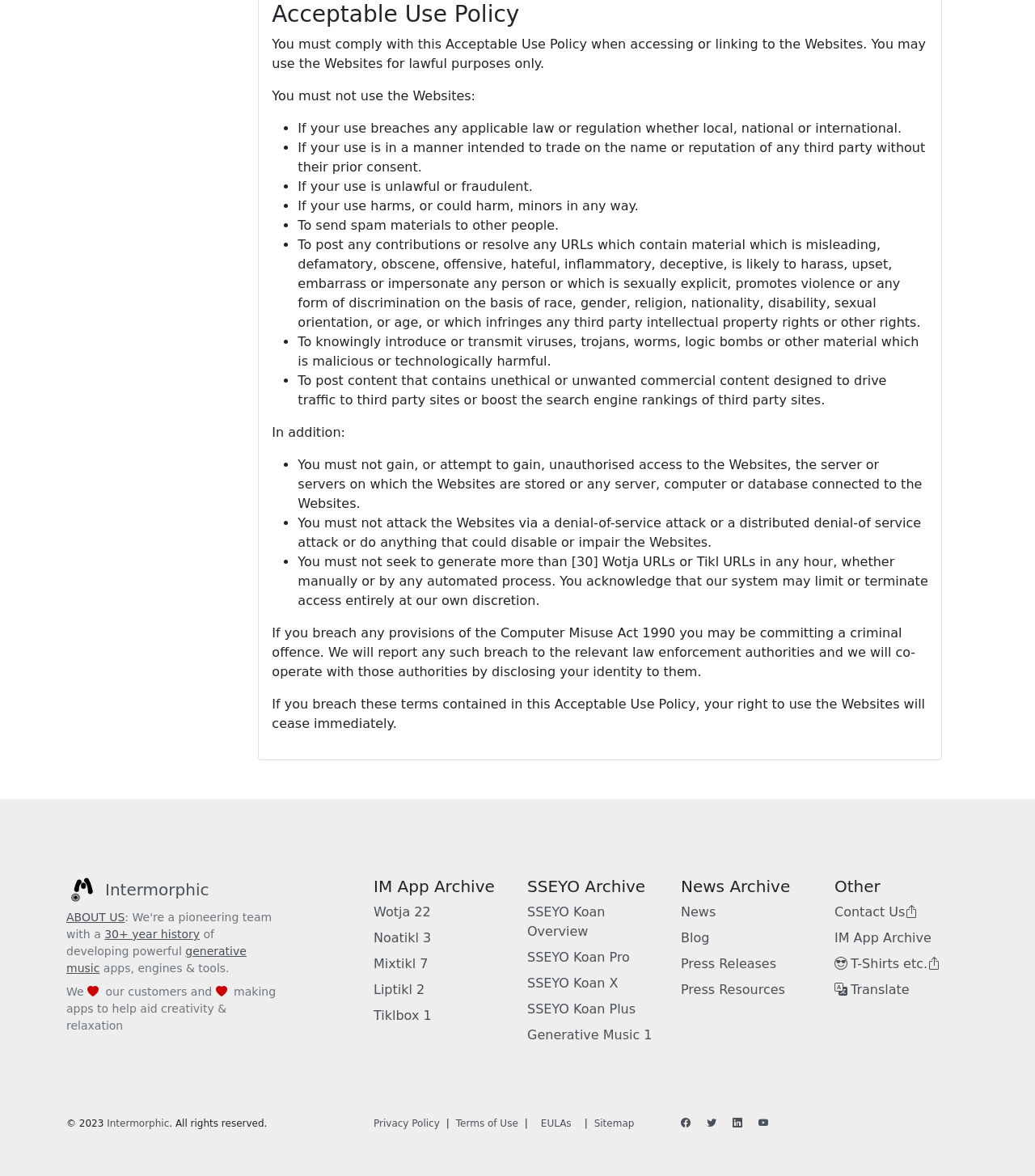How many links are listed under the 'IM App Archive' heading?
Based on the visual information, provide a detailed and comprehensive answer.

The 'IM App Archive' heading lists 5 links, which are 'Wotja 22', 'Noatikl 3', 'Mixtikl 7', 'Liptikl 2', and 'Tiklbox 1'. These links can be found under the 'IM App Archive' heading.